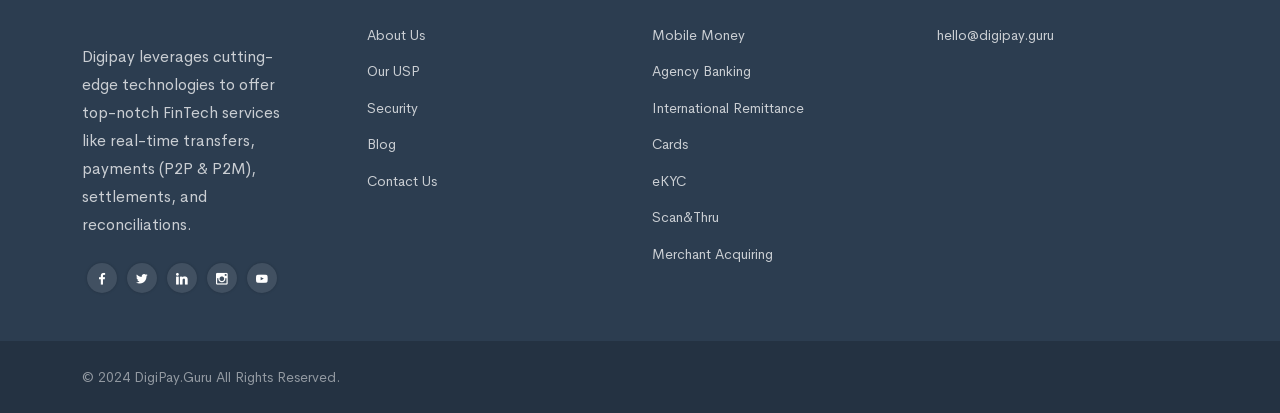How many social media links are present on the webpage? Observe the screenshot and provide a one-word or short phrase answer.

5